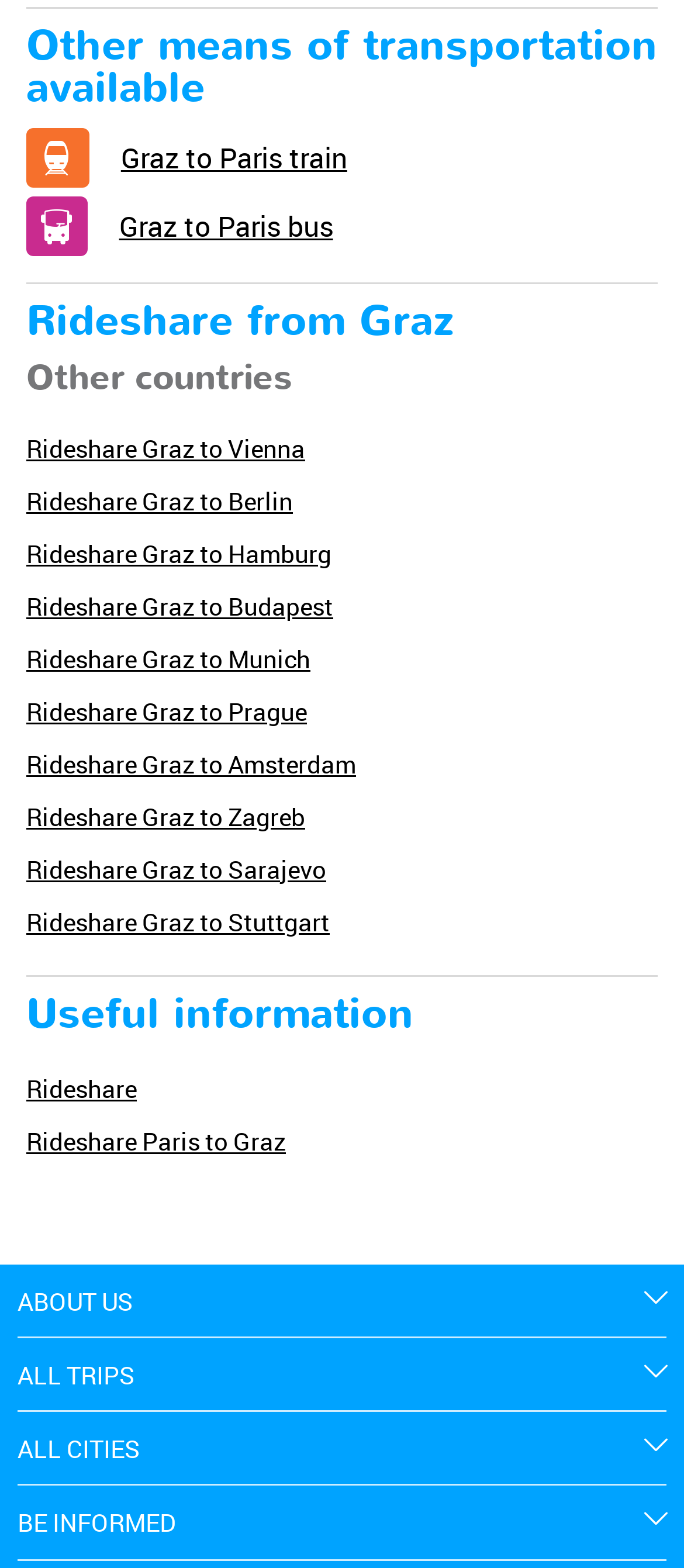Given the description: "Rideshare", determine the bounding box coordinates of the UI element. The coordinates should be formatted as four float numbers between 0 and 1, [left, top, right, bottom].

[0.038, 0.683, 0.2, 0.704]